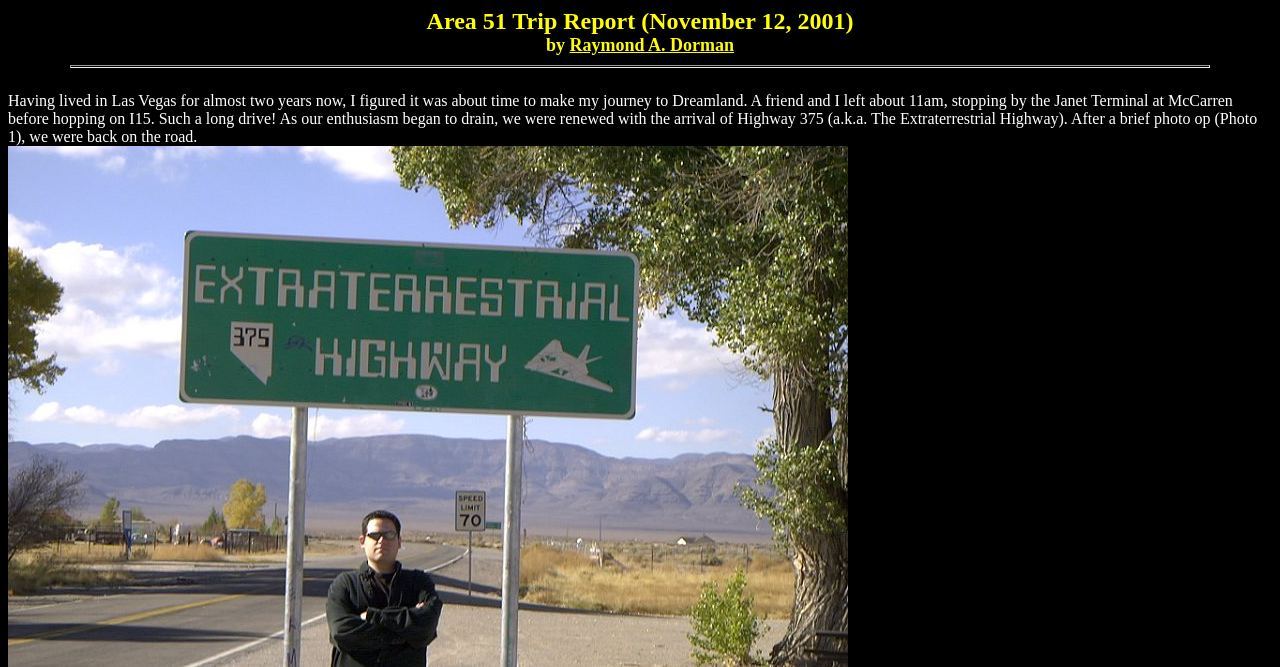Using the description: "parent_node: DECEMBER 2022 title="Weighing Day"", determine the UI element's bounding box coordinates. Ensure the coordinates are in the format of four float numbers between 0 and 1, i.e., [left, top, right, bottom].

None